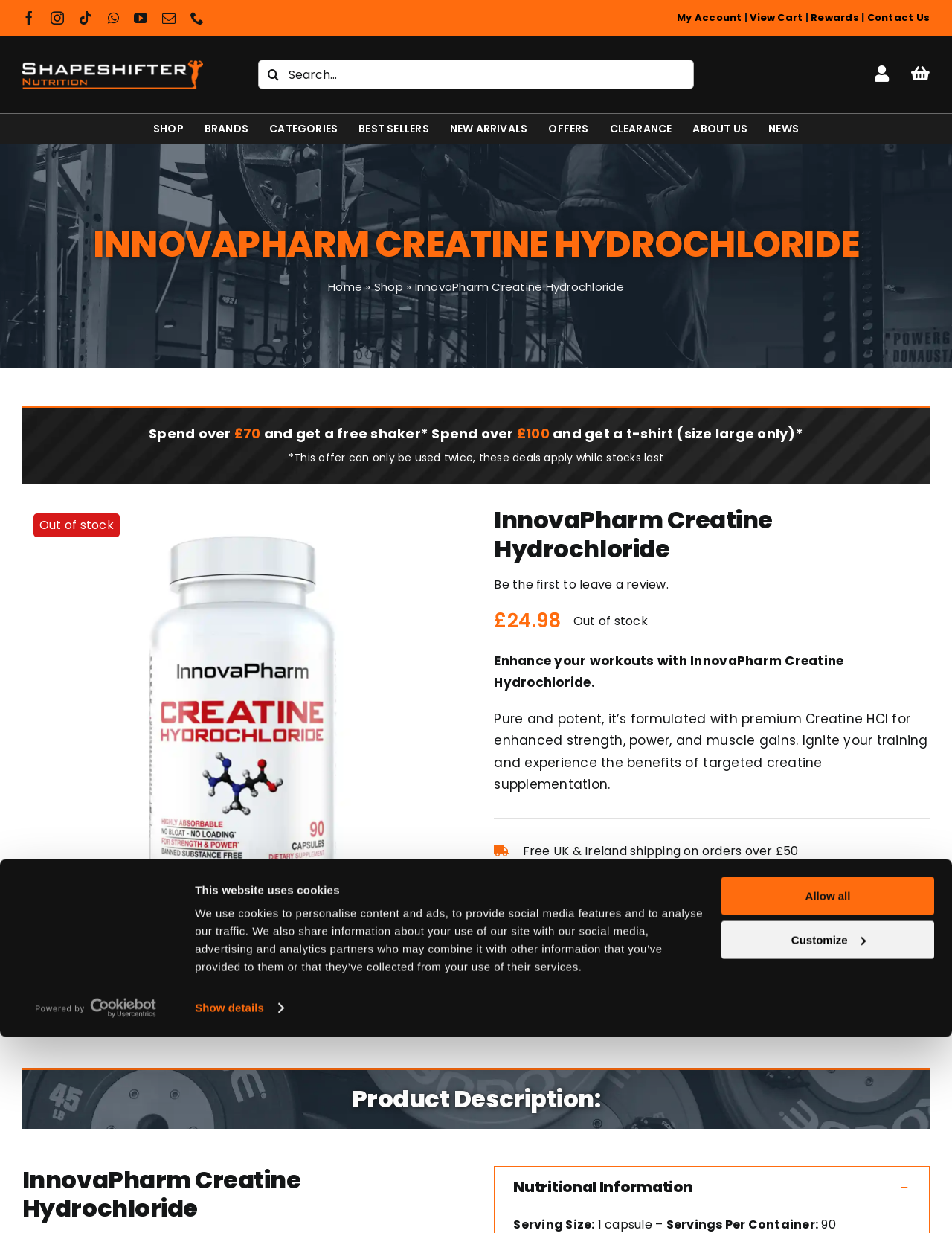Please identify the bounding box coordinates of the element's region that I should click in order to complete the following instruction: "Go to My Account". The bounding box coordinates consist of four float numbers between 0 and 1, i.e., [left, top, right, bottom].

[0.711, 0.008, 0.779, 0.02]